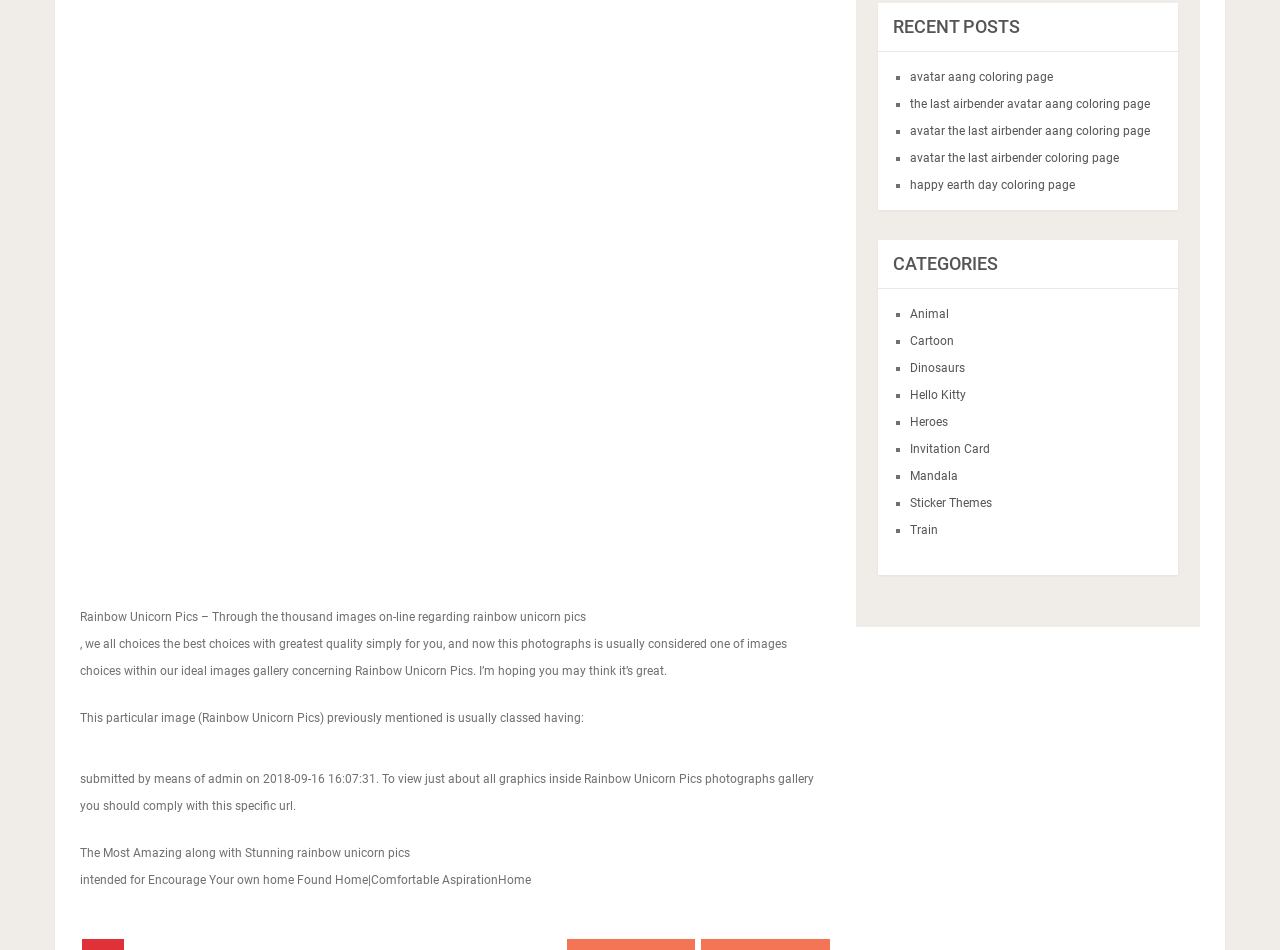Please answer the following question using a single word or phrase: 
What is the recent post listed on the webpage?

Avatar Aang coloring page